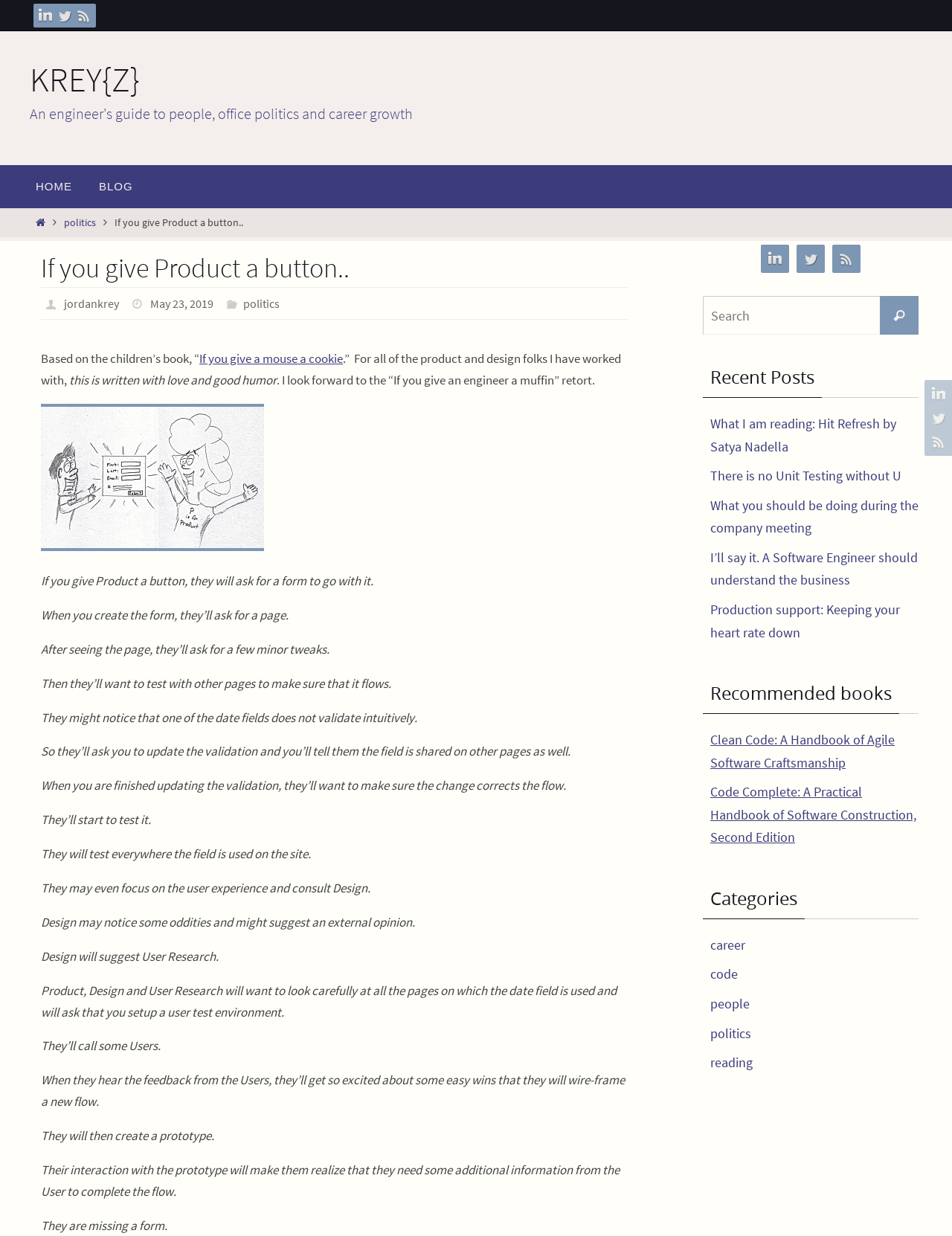Find the bounding box coordinates of the area to click in order to follow the instruction: "View the recommended book 'Clean Code: A Handbook of Agile Software Craftsmanship'".

[0.746, 0.591, 0.94, 0.624]